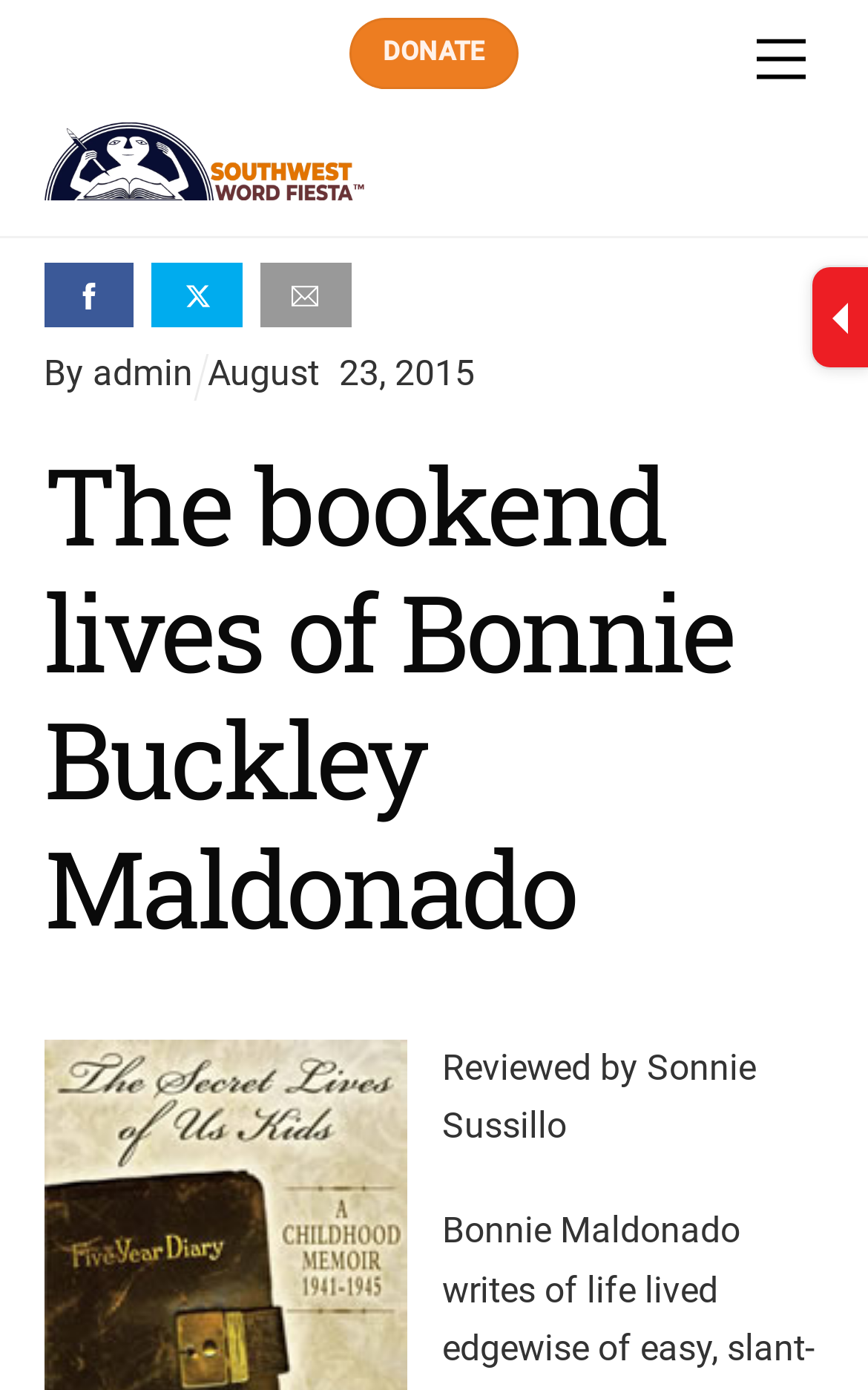Please provide a one-word or short phrase answer to the question:
How many social media links are present?

3